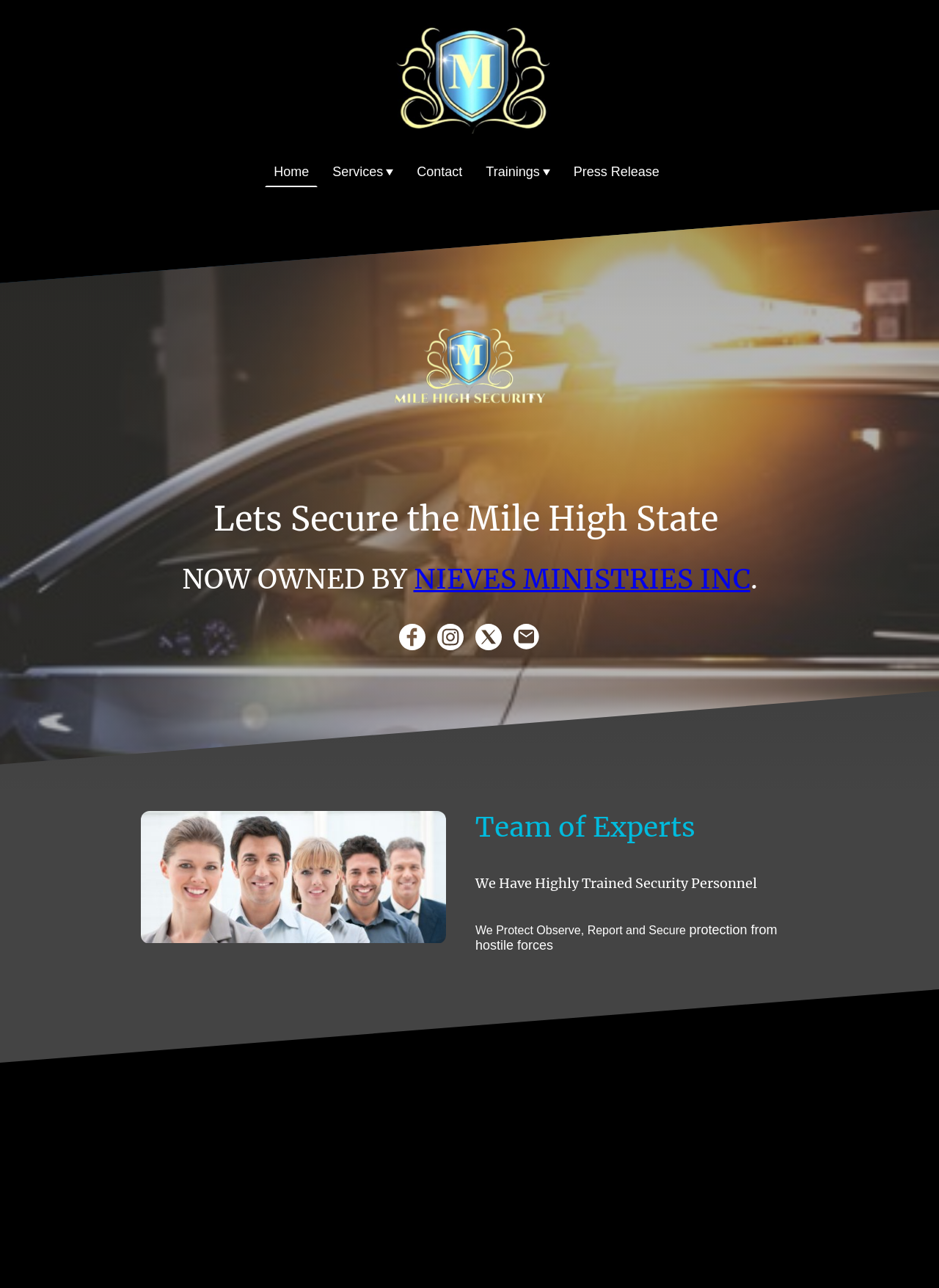Please determine the headline of the webpage and provide its content.


Lets Secure the Mile High State 